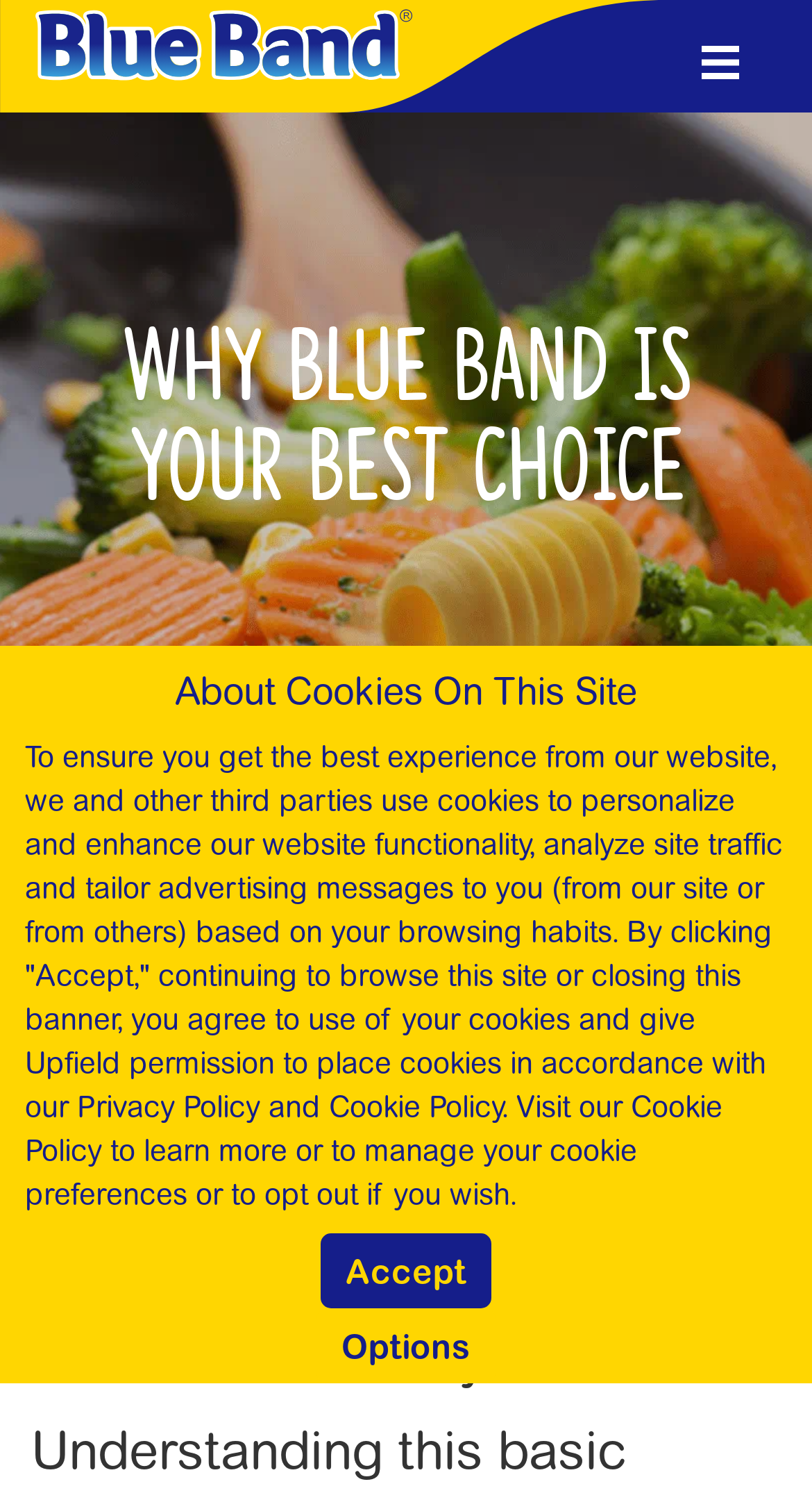Locate the bounding box coordinates of the clickable element to fulfill the following instruction: "Click the Blue Band link". Provide the coordinates as four float numbers between 0 and 1 in the format [left, top, right, bottom].

[0.0, 0.003, 0.821, 0.029]